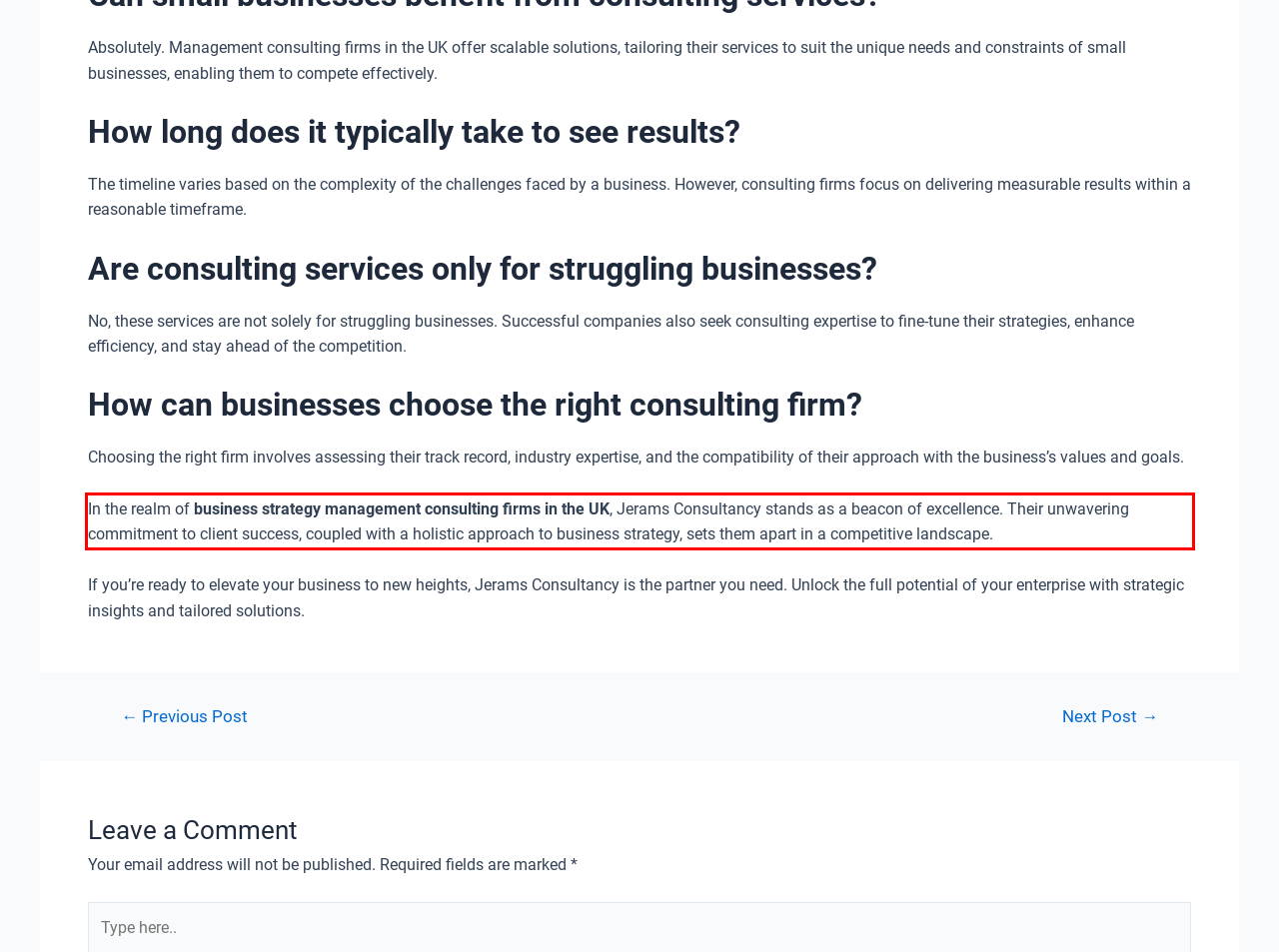With the given screenshot of a webpage, locate the red rectangle bounding box and extract the text content using OCR.

In the realm of business strategy management consulting firms in the UK, Jerams Consultancy stands as a beacon of excellence. Their unwavering commitment to client success, coupled with a holistic approach to business strategy, sets them apart in a competitive landscape.